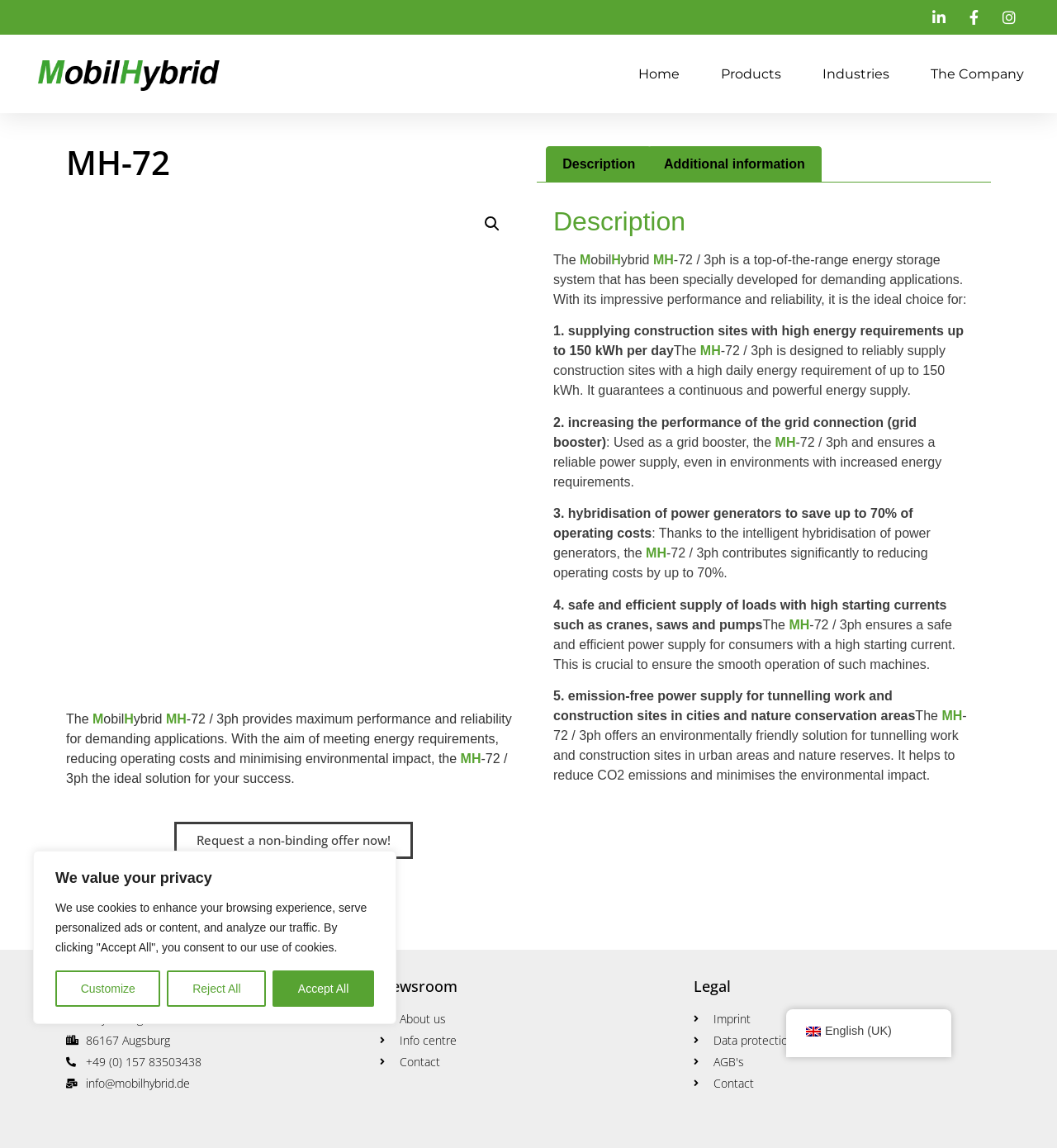What is the link to request a non-binding offer?
Look at the image and respond with a one-word or short phrase answer.

Request a non-binding offer now!